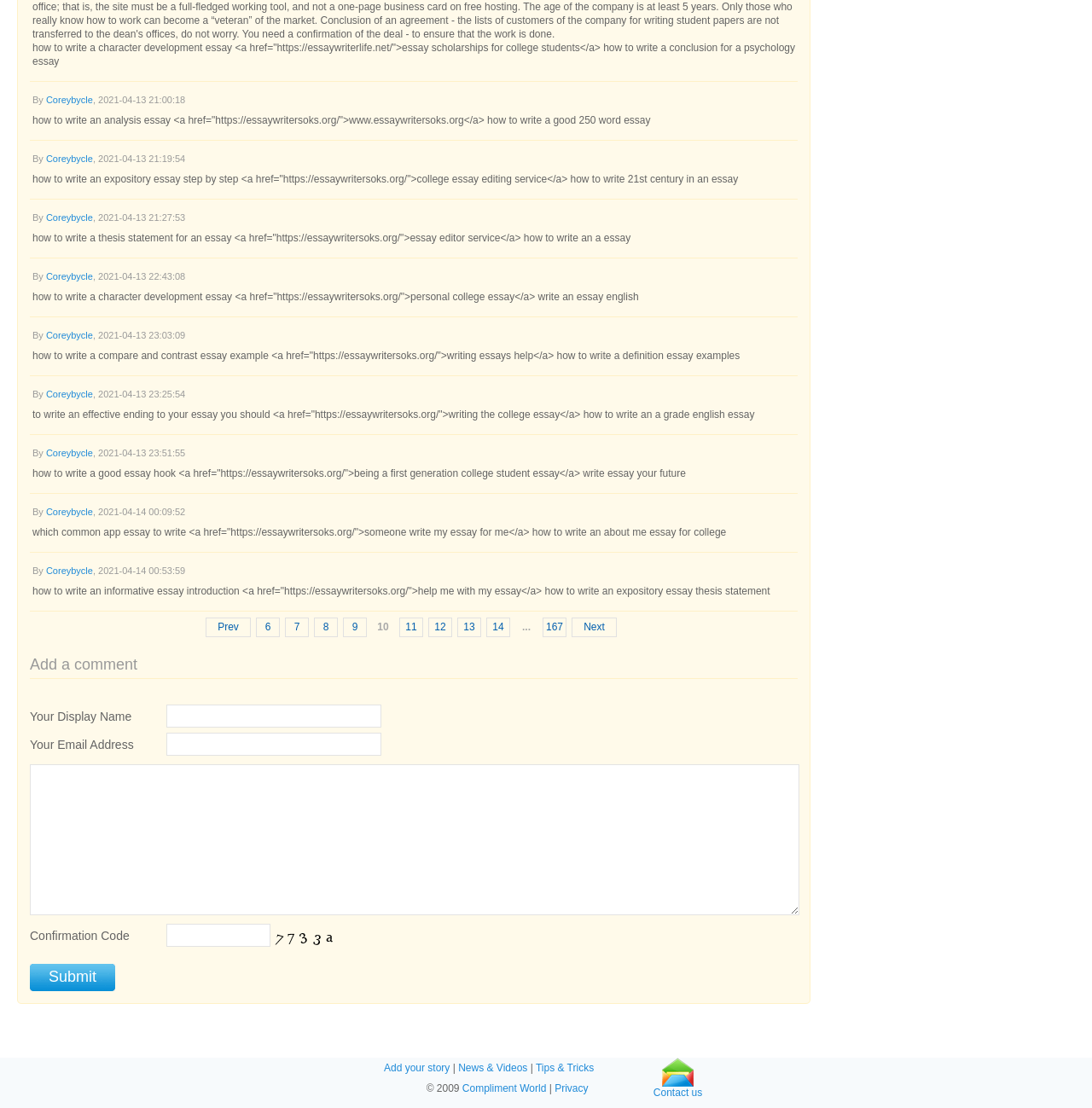What is the purpose of the confirmation code field? Analyze the screenshot and reply with just one word or a short phrase.

To prevent spam